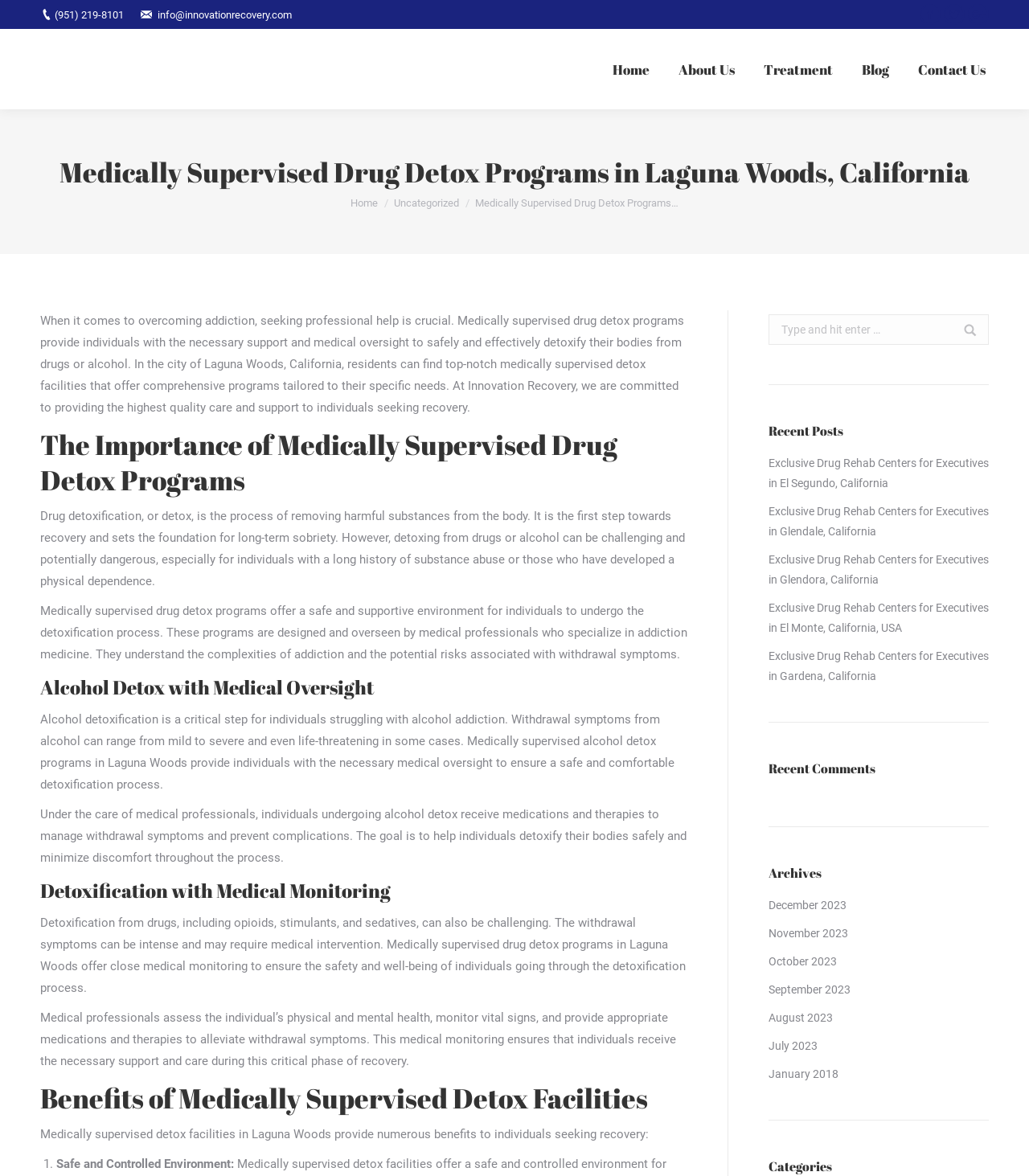Respond concisely with one word or phrase to the following query:
What can be found in the 'Recent Posts' section?

Links to recent posts